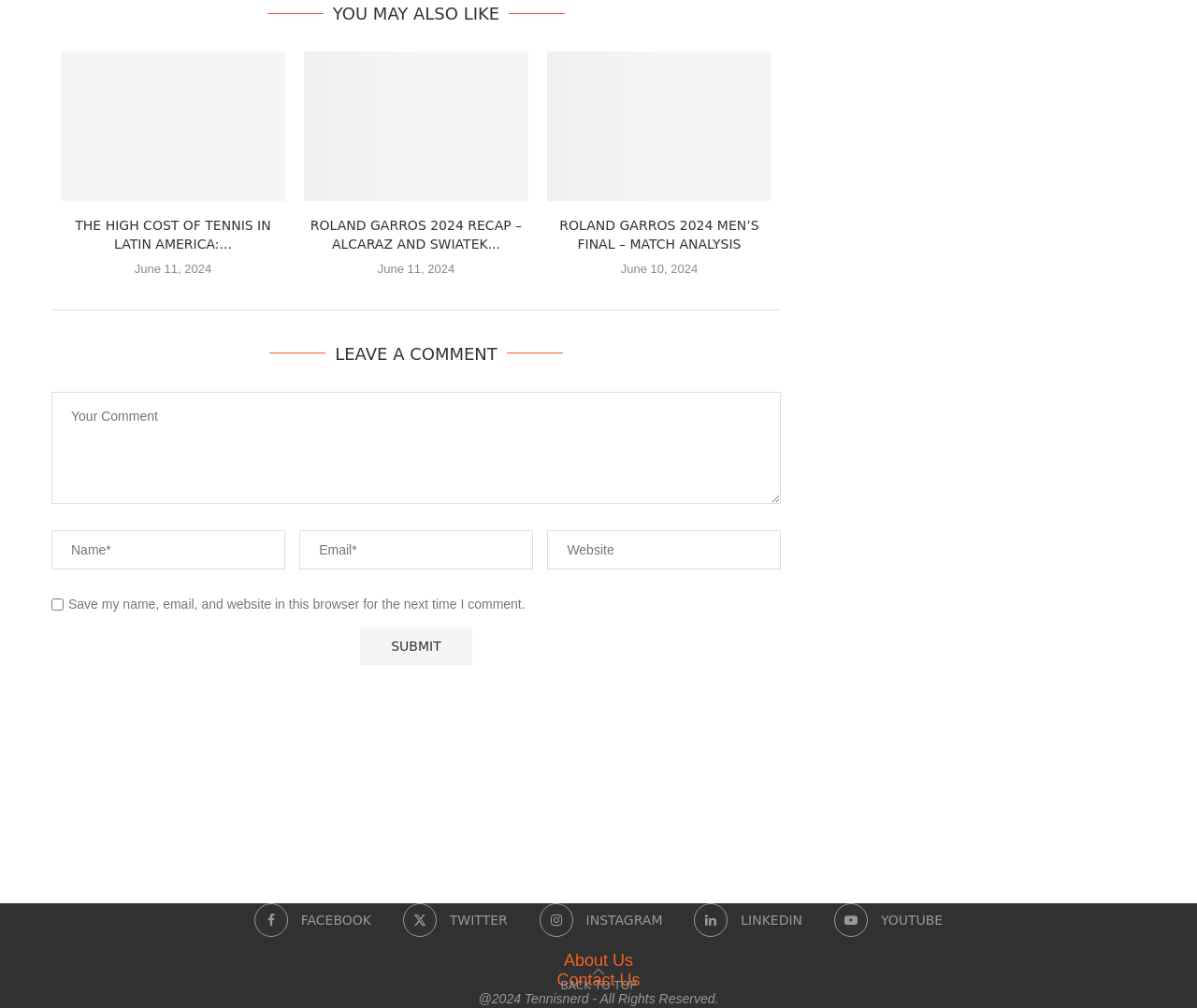Please respond to the question using a single word or phrase:
What is the date of the second article?

June 11, 2024